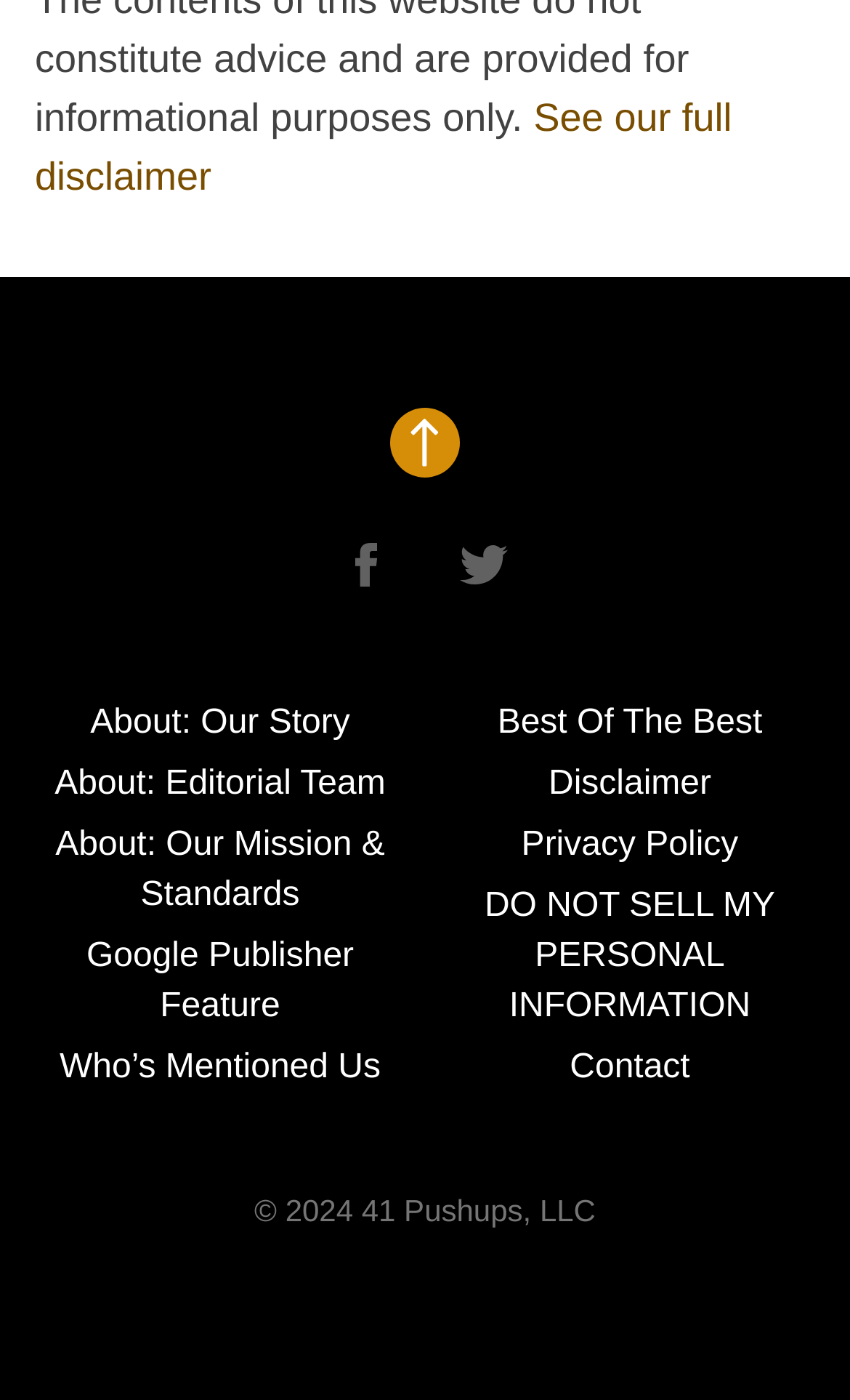Use a single word or phrase to answer the question: 
What is the topic of the 'About' section?

Our Story, Editorial Team, Mission & Standards